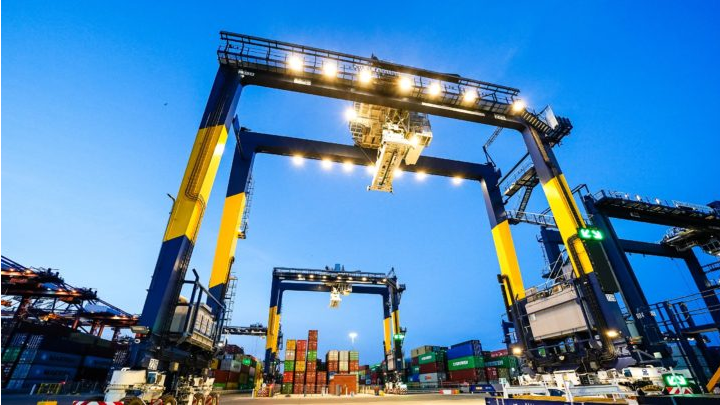What technology has the port recently deployed?
Examine the webpage screenshot and provide an in-depth answer to the question.

According to the caption, the port has recently achieved a milestone in deploying '5G technology and Internet of Things (IoT) solutions' to enhance operational efficiency and safety.